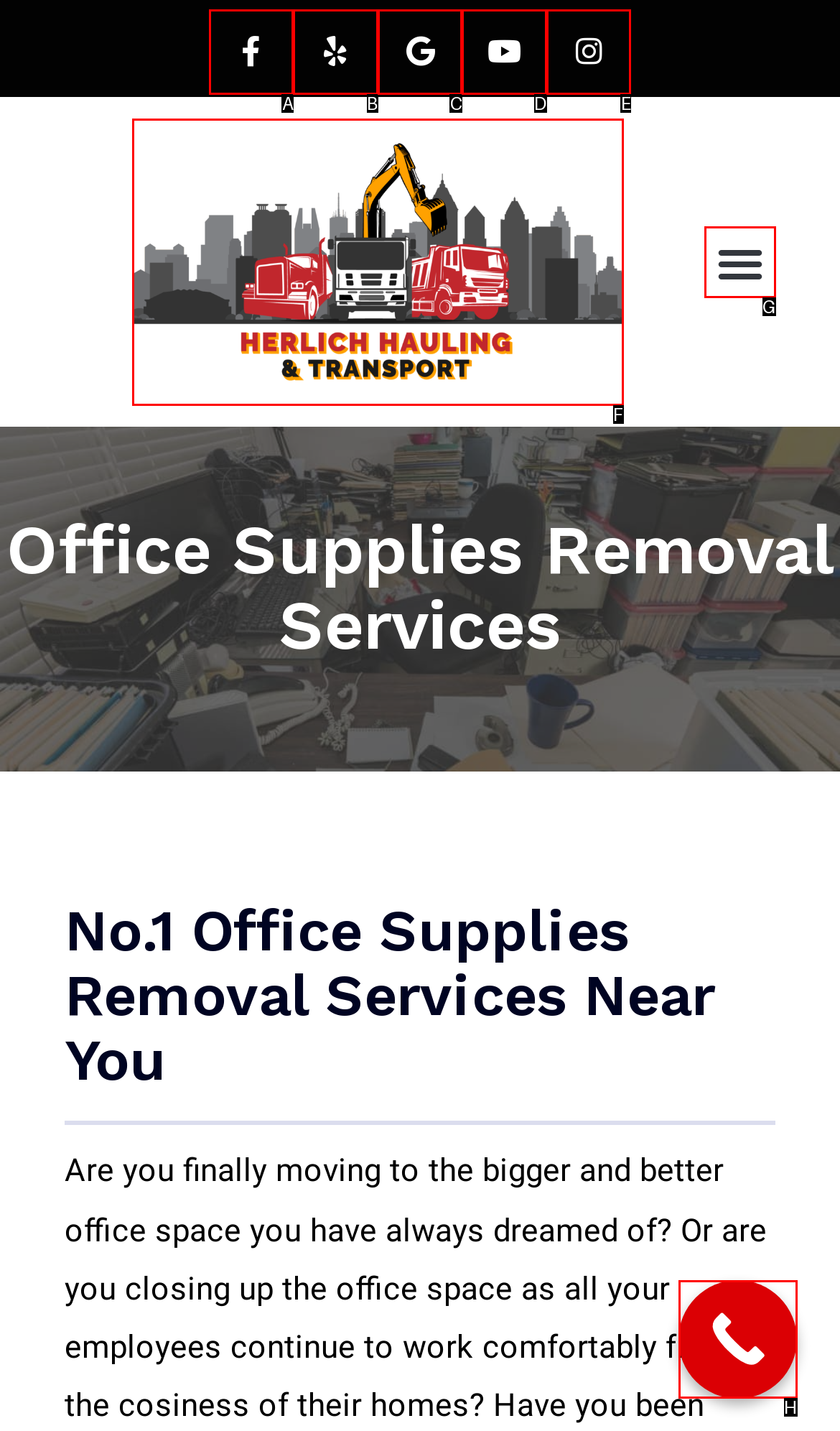Tell me which one HTML element you should click to complete the following task: Call now
Answer with the option's letter from the given choices directly.

H